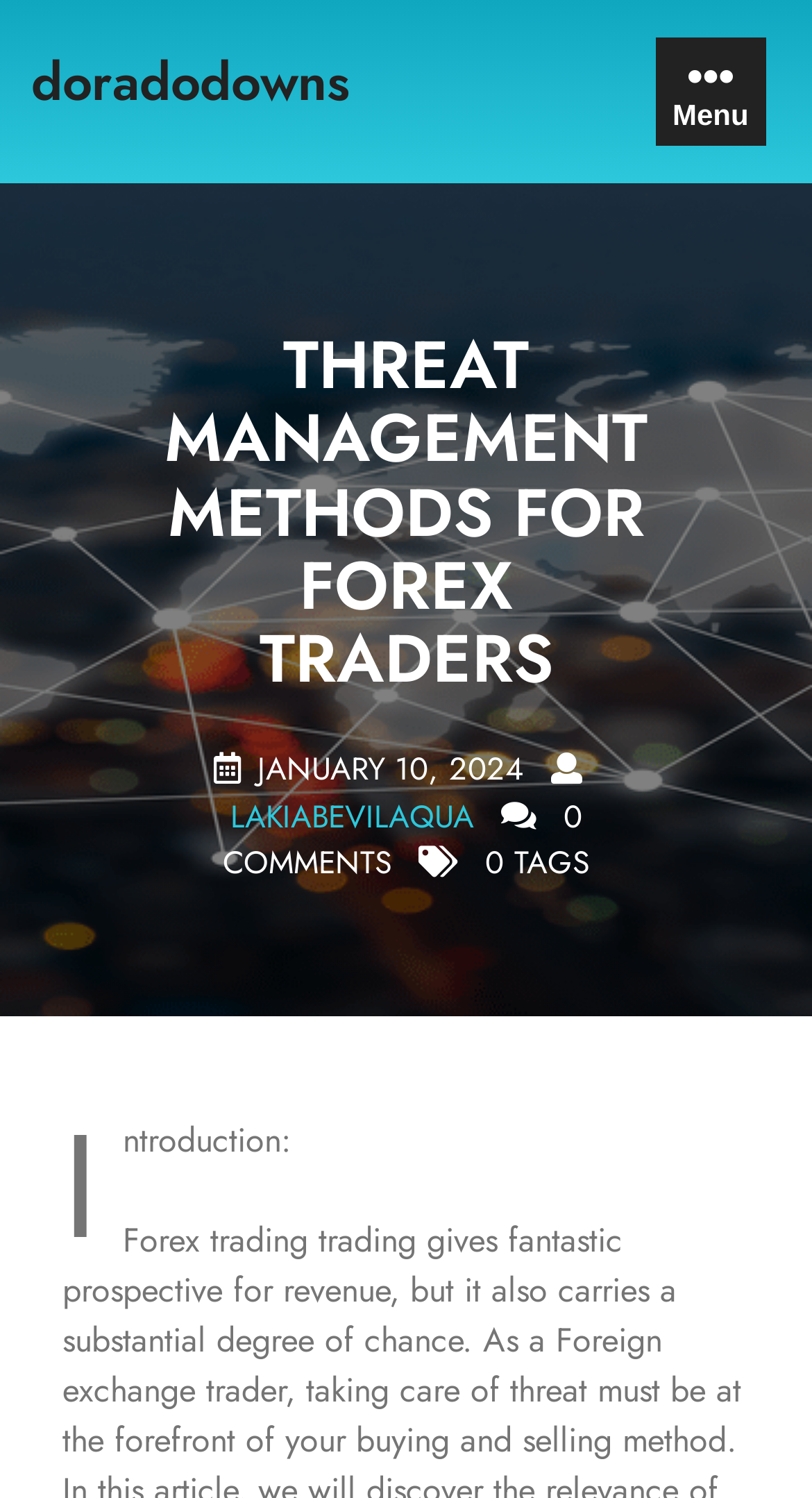From the webpage screenshot, predict the bounding box coordinates (top-left x, top-left y, bottom-right x, bottom-right y) for the UI element described here: Menu

[0.808, 0.025, 0.942, 0.097]